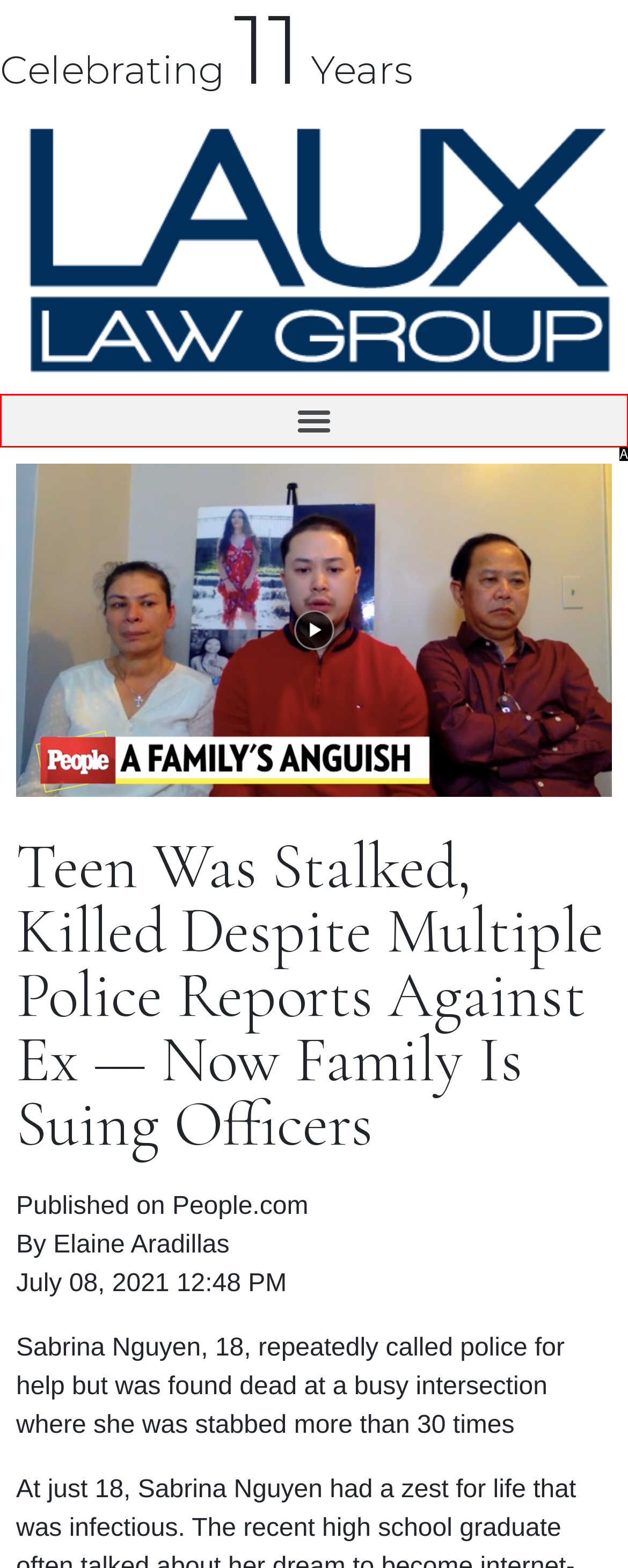Choose the option that matches the following description: Menu
Reply with the letter of the selected option directly.

A